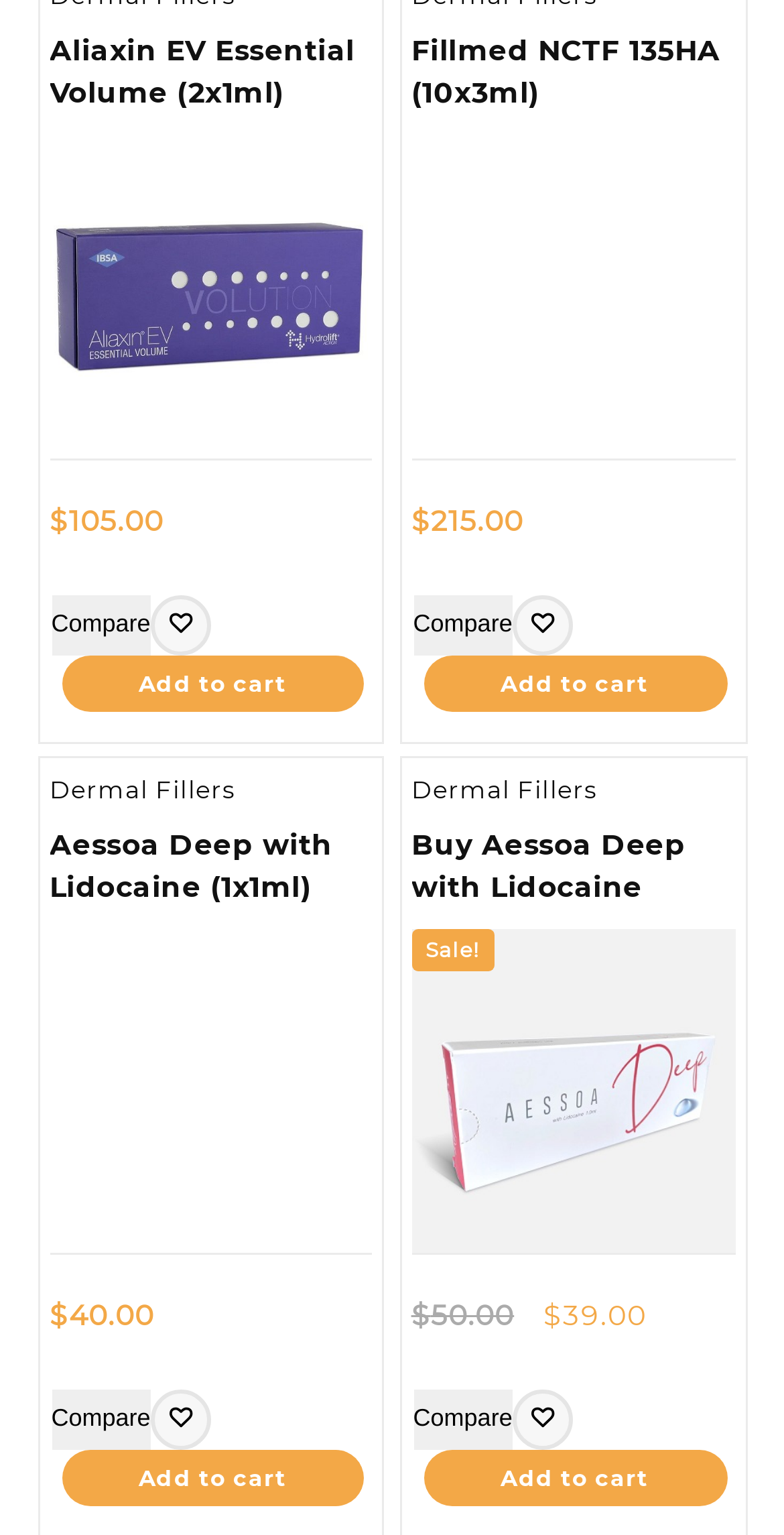How many products are listed on this page?
Based on the image, answer the question with as much detail as possible.

I counted the number of product listings on the page by identifying the repeating pattern of heading elements followed by link elements with prices and 'Add to cart' buttons. There are four such patterns on the page.